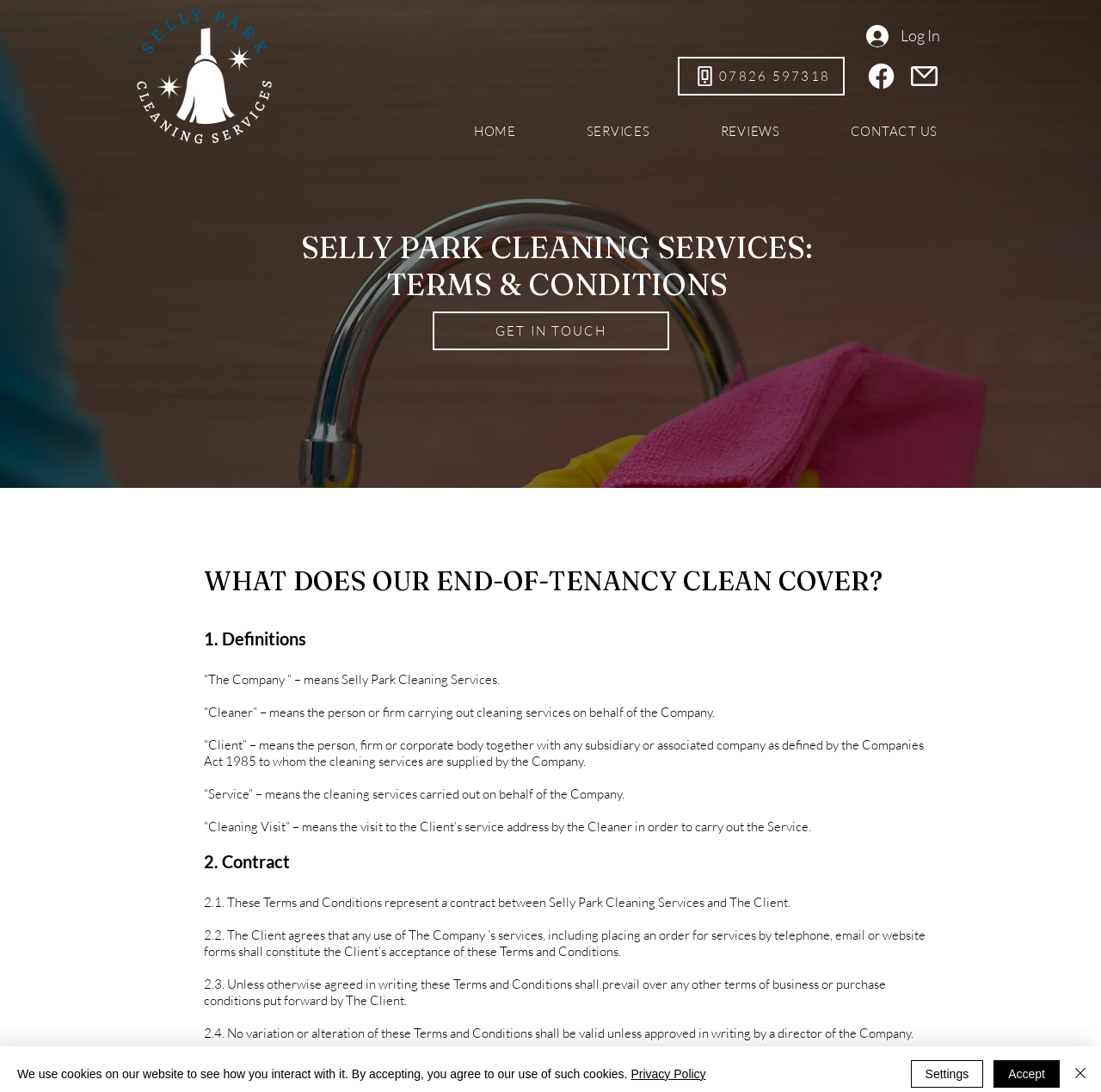Using the details in the image, give a detailed response to the question below:
Is there a link to the privacy policy?

I found the link to the privacy policy by looking at the bottom of the page, where I saw a link that says 'Privacy Policy'.